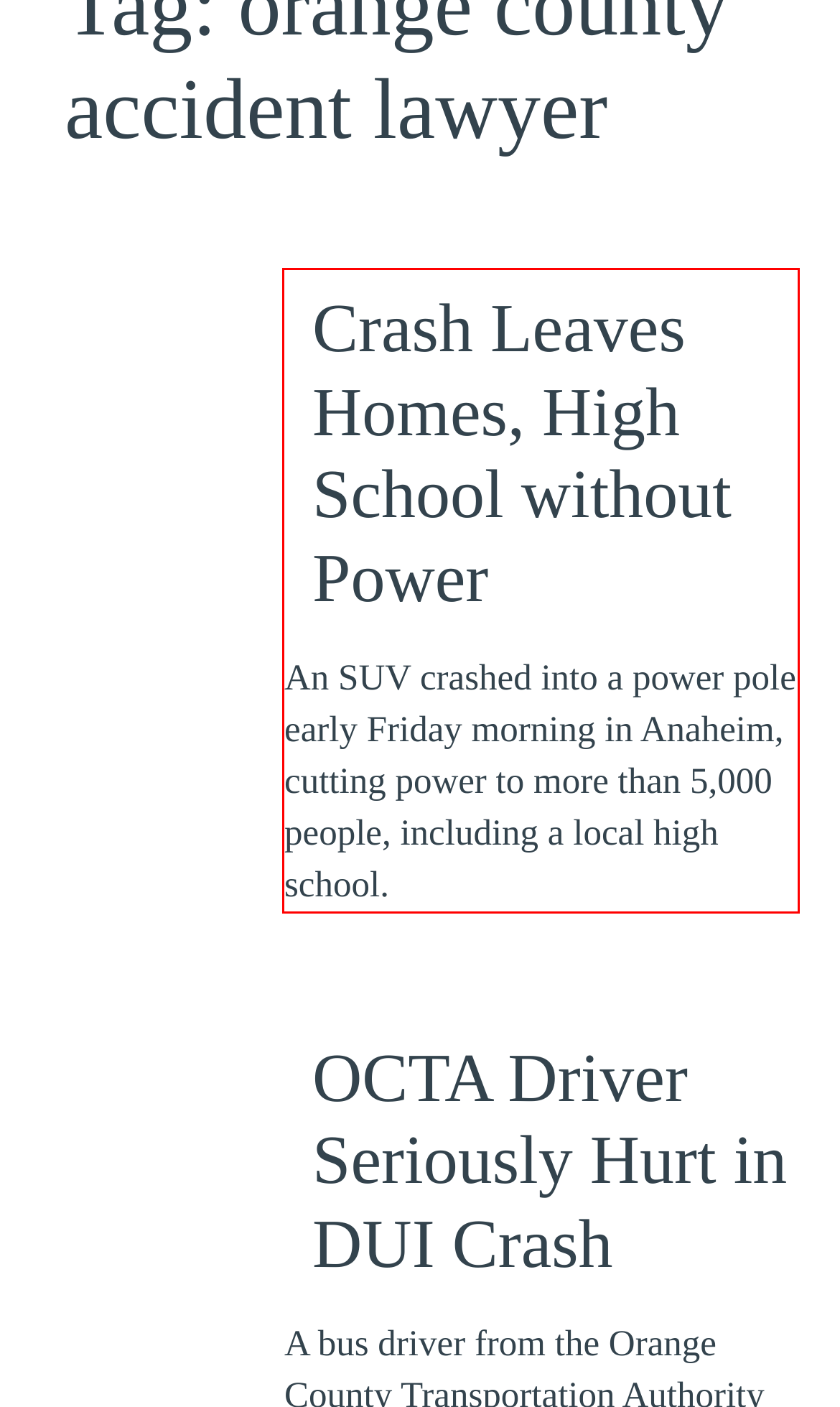Please take the screenshot of the webpage, find the red bounding box, and generate the text content that is within this red bounding box.

An SUV crashed into a power pole early Friday morning in Anaheim, cutting power to more than 5,000 people, including a local high school.